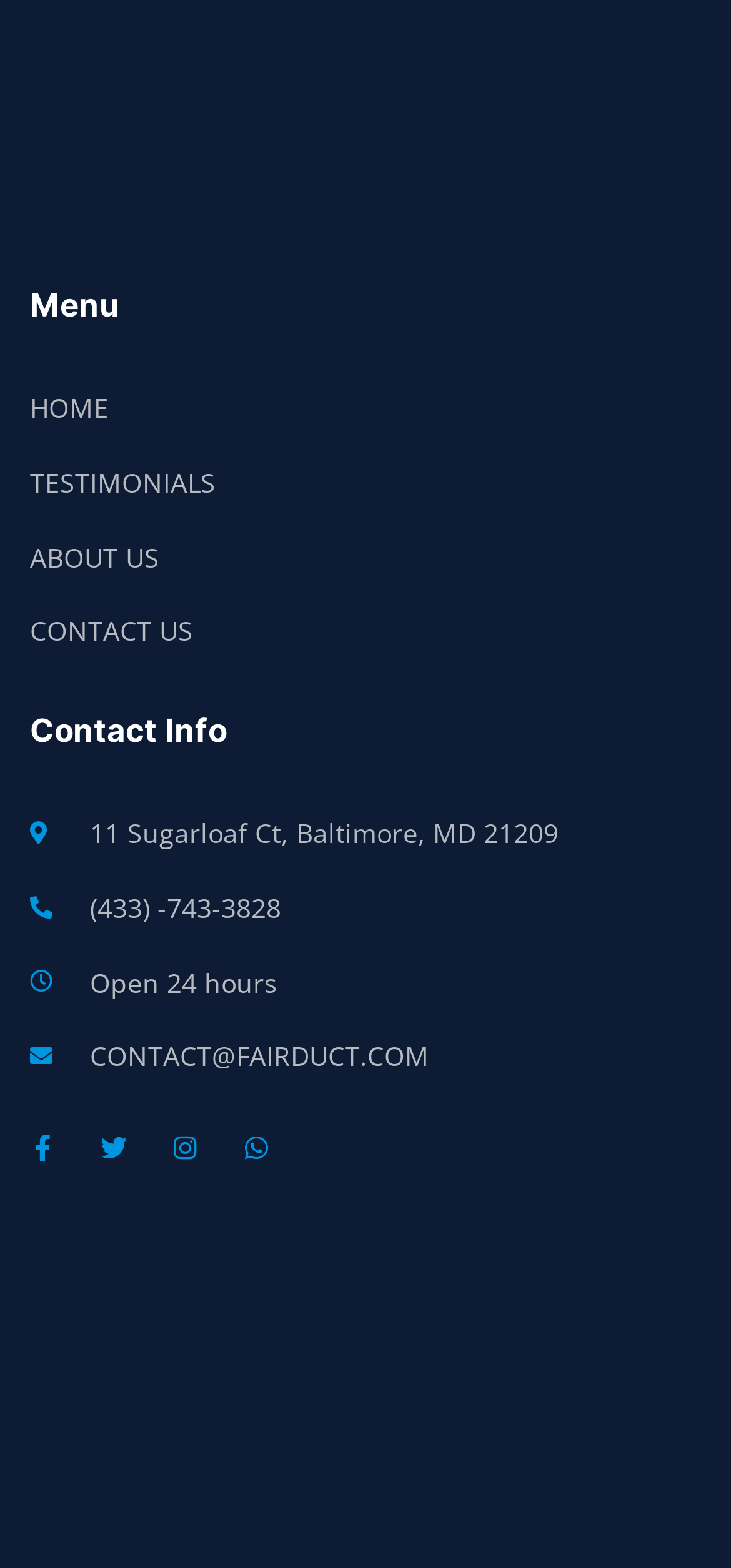Please find the bounding box coordinates of the element that must be clicked to perform the given instruction: "View the details of 'Casino Jack'". The coordinates should be four float numbers from 0 to 1, i.e., [left, top, right, bottom].

None